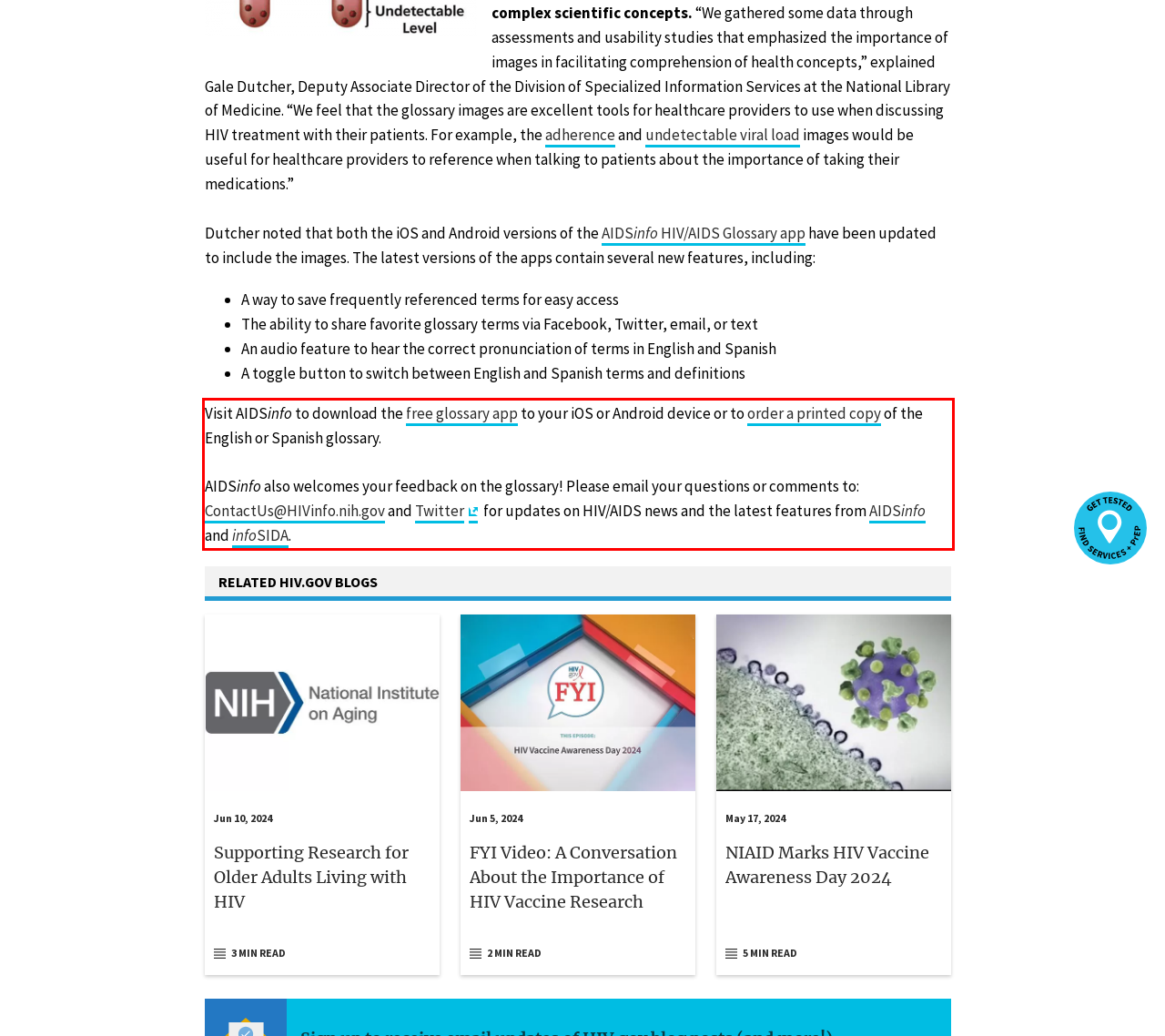Identify and transcribe the text content enclosed by the red bounding box in the given screenshot.

Visit AIDSinfo to download the free glossary app to your iOS or Android device or to order a printed copy of the English or Spanish glossary. AIDSinfo also welcomes your feedback on the glossary! Please email your questions or comments to: ContactUs@HIVinfo.nih.gov and Twitter Exit Disclaimer for updates on HIV/AIDS news and the latest features from AIDSinfo and infoSIDA.